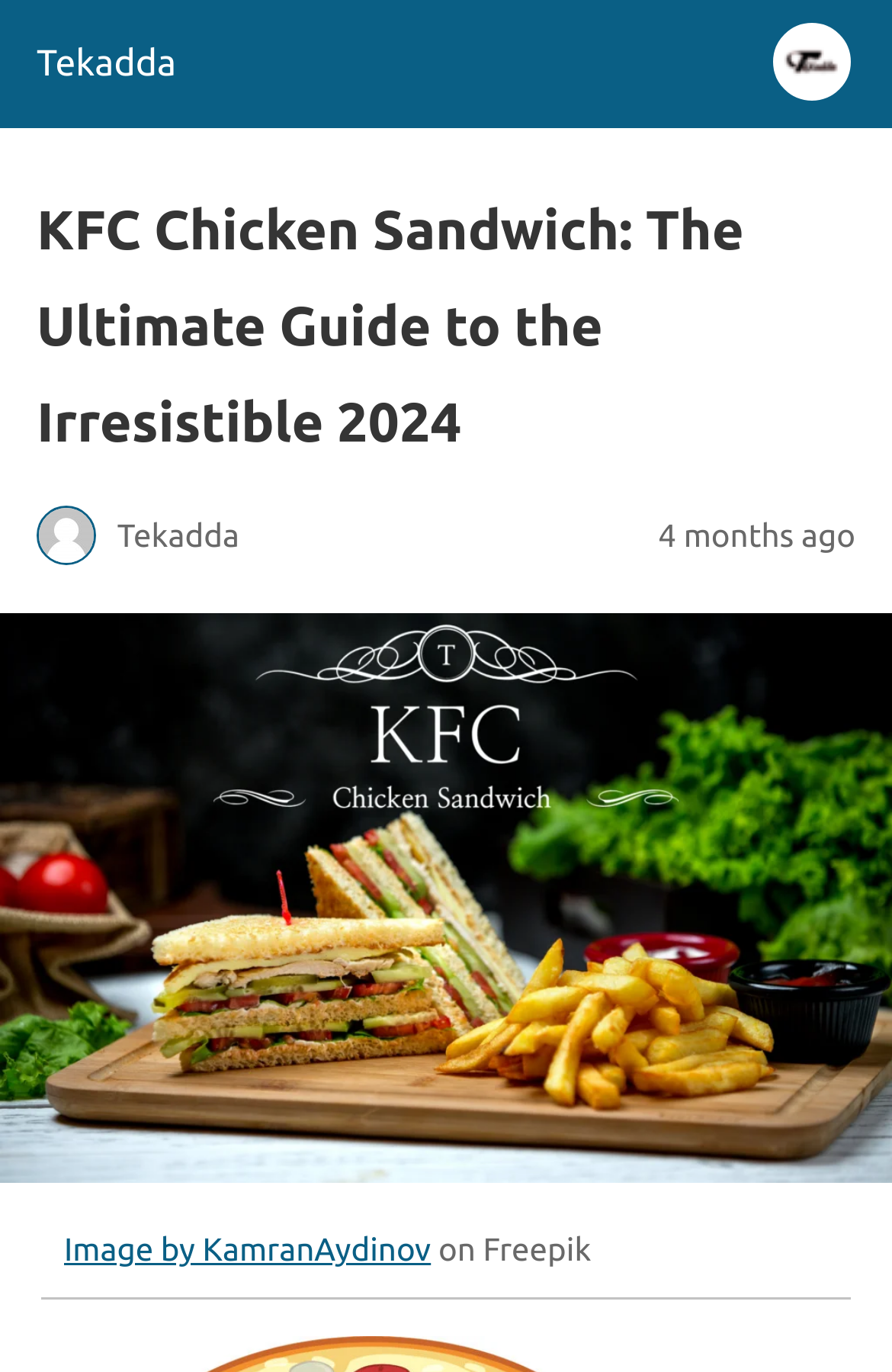Identify the headline of the webpage and generate its text content.

KFC Chicken Sandwich: The Ultimate Guide to the Irresistible 2024